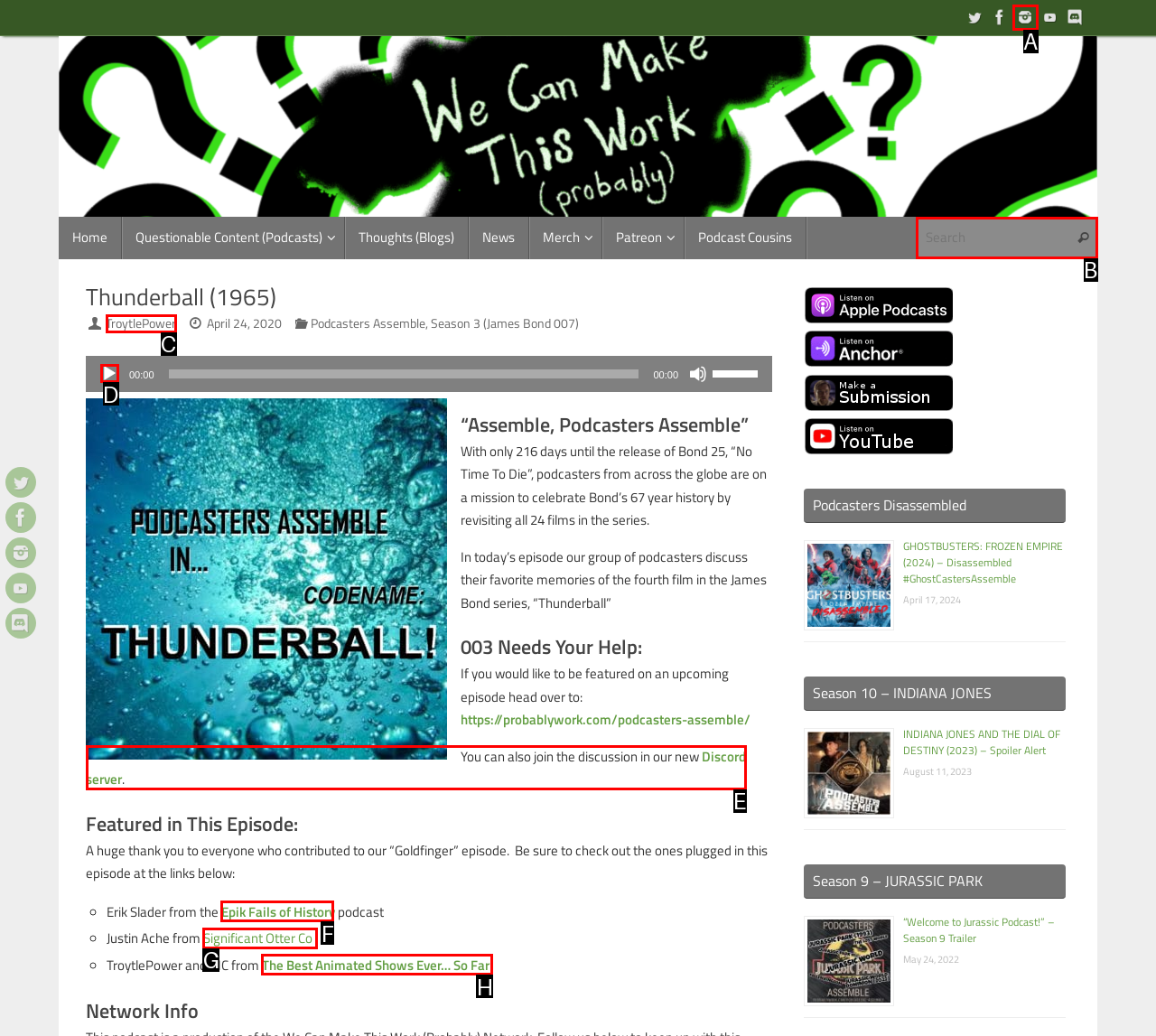Please indicate which HTML element to click in order to fulfill the following task: Check the podcast 'Epik Fails of History' Respond with the letter of the chosen option.

F